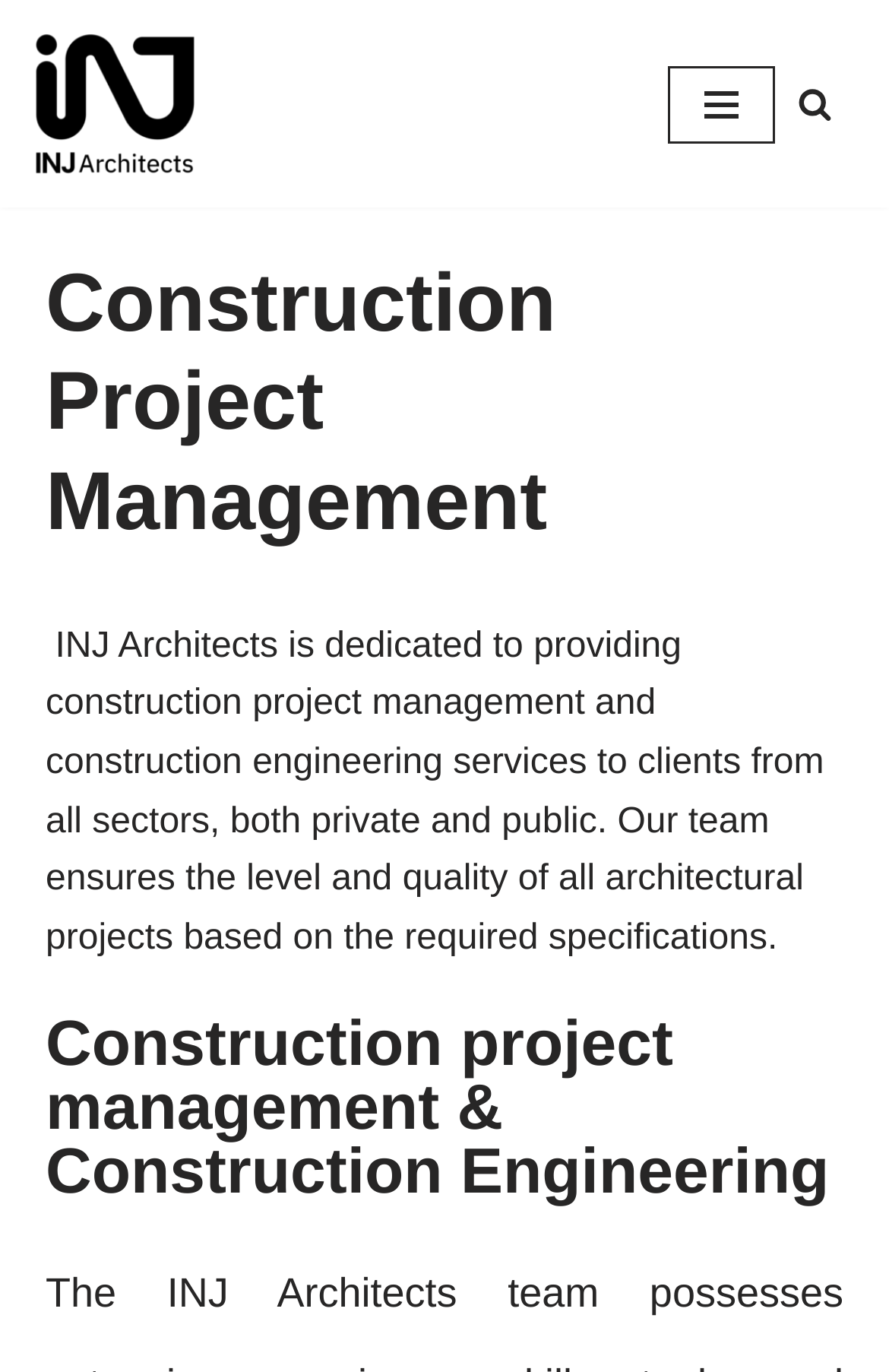Answer succinctly with a single word or phrase:
What is the focus of INJ Architects' team?

Level and quality of architectural projects